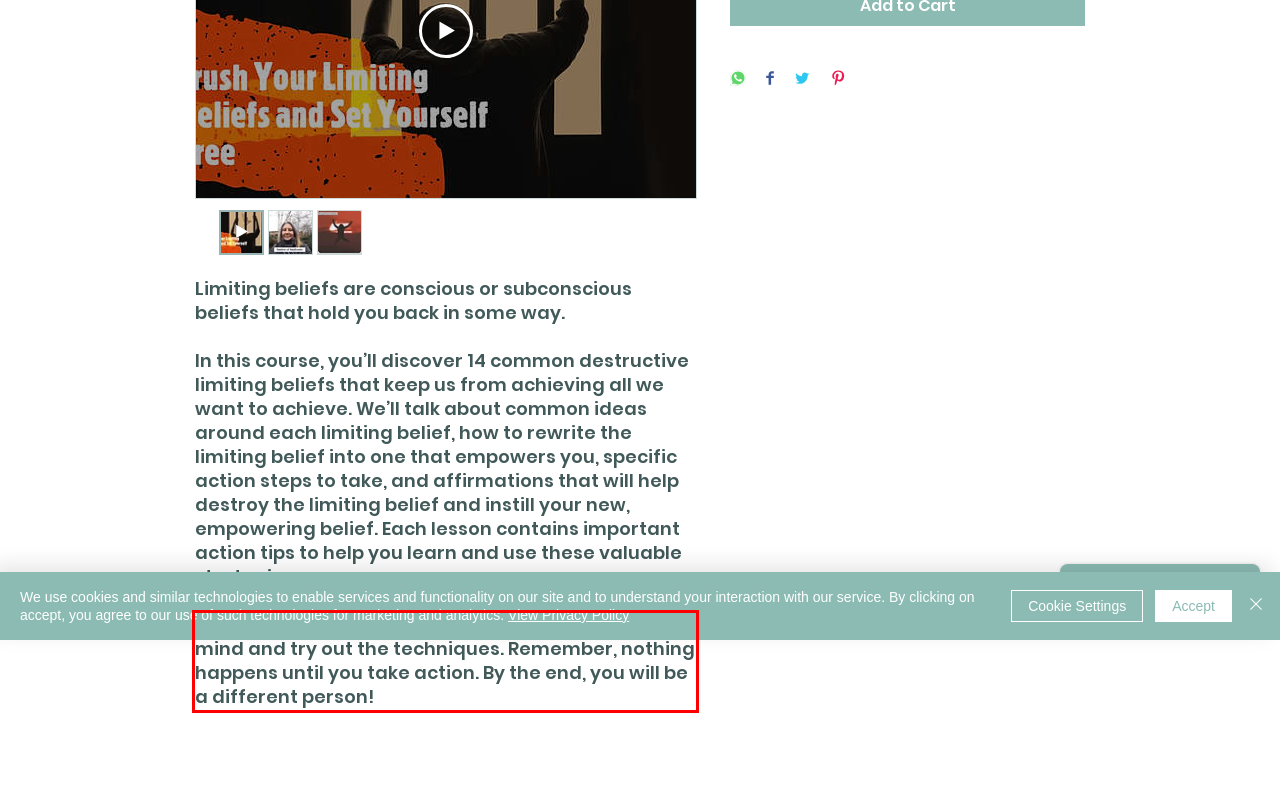Please look at the screenshot provided and find the red bounding box. Extract the text content contained within this bounding box.

Be sure to go through all the lessons with an open mind and try out the techniques. Remember, nothing happens until you take action. By the end, you will be a different person!